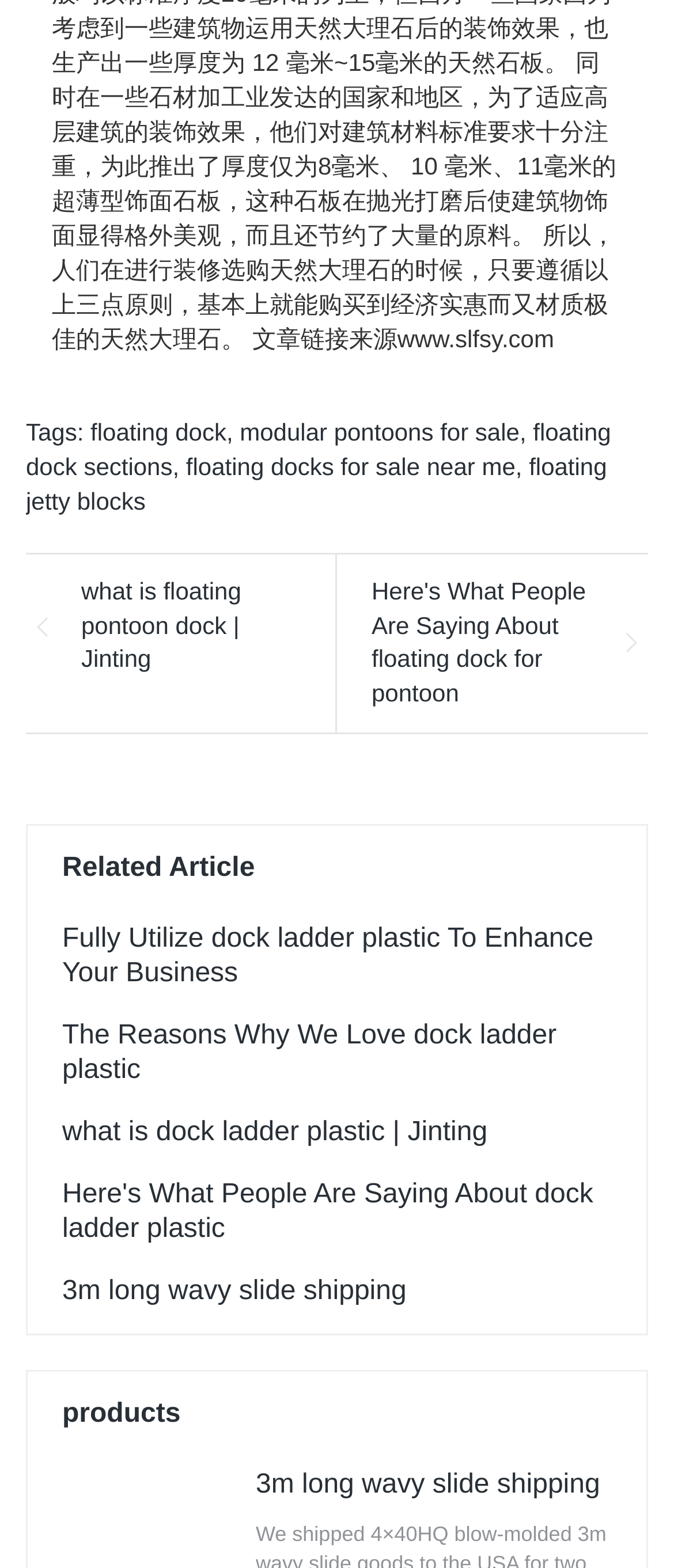Identify the bounding box coordinates of the region I need to click to complete this instruction: "view products".

[0.092, 0.89, 0.908, 0.915]